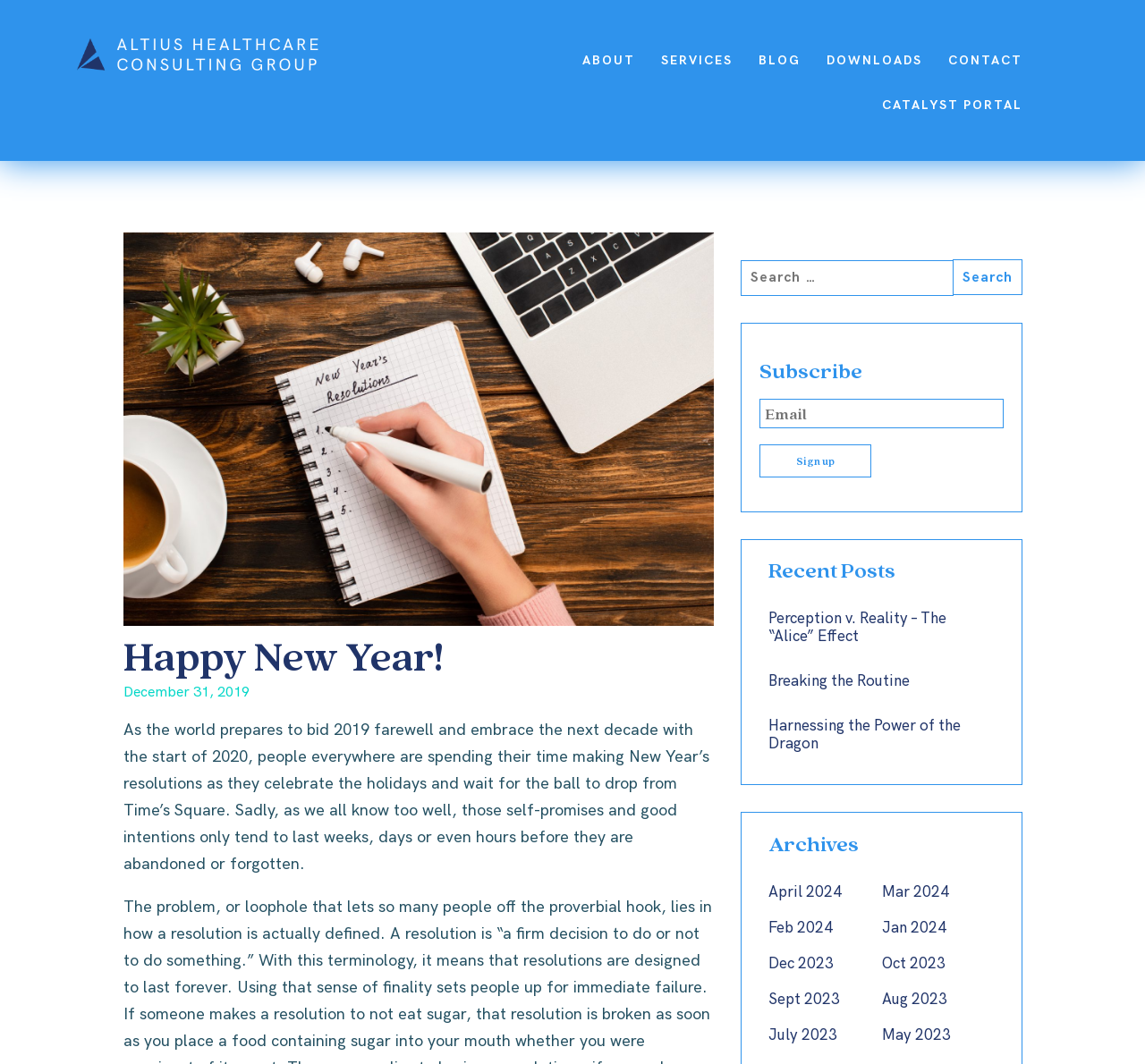Generate the text content of the main heading of the webpage.

Happy New Year!